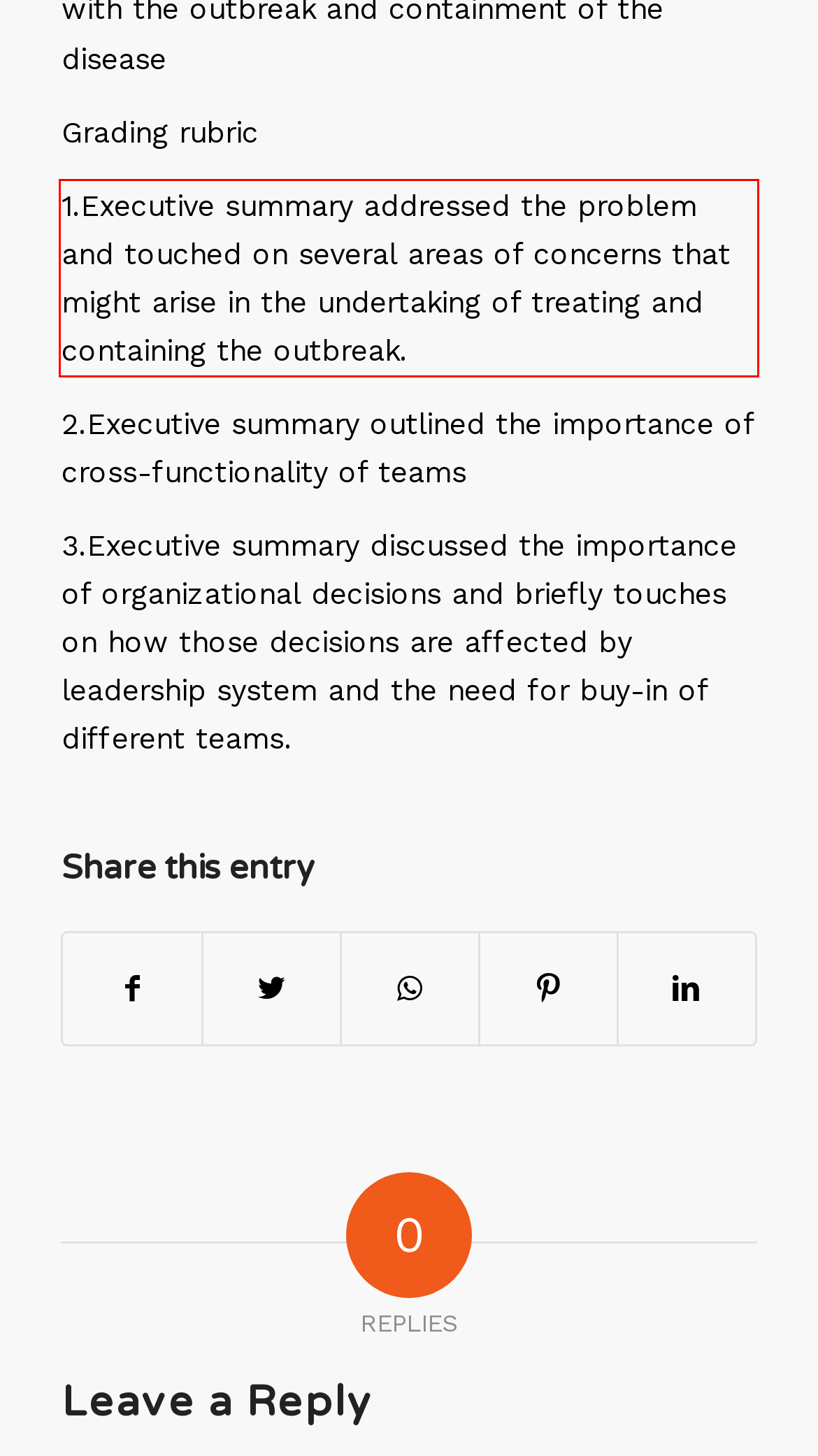You have a screenshot of a webpage, and there is a red bounding box around a UI element. Utilize OCR to extract the text within this red bounding box.

1.Executive summary addressed the problem and touched on several areas of concerns that might arise in the undertaking of treating and containing the outbreak.